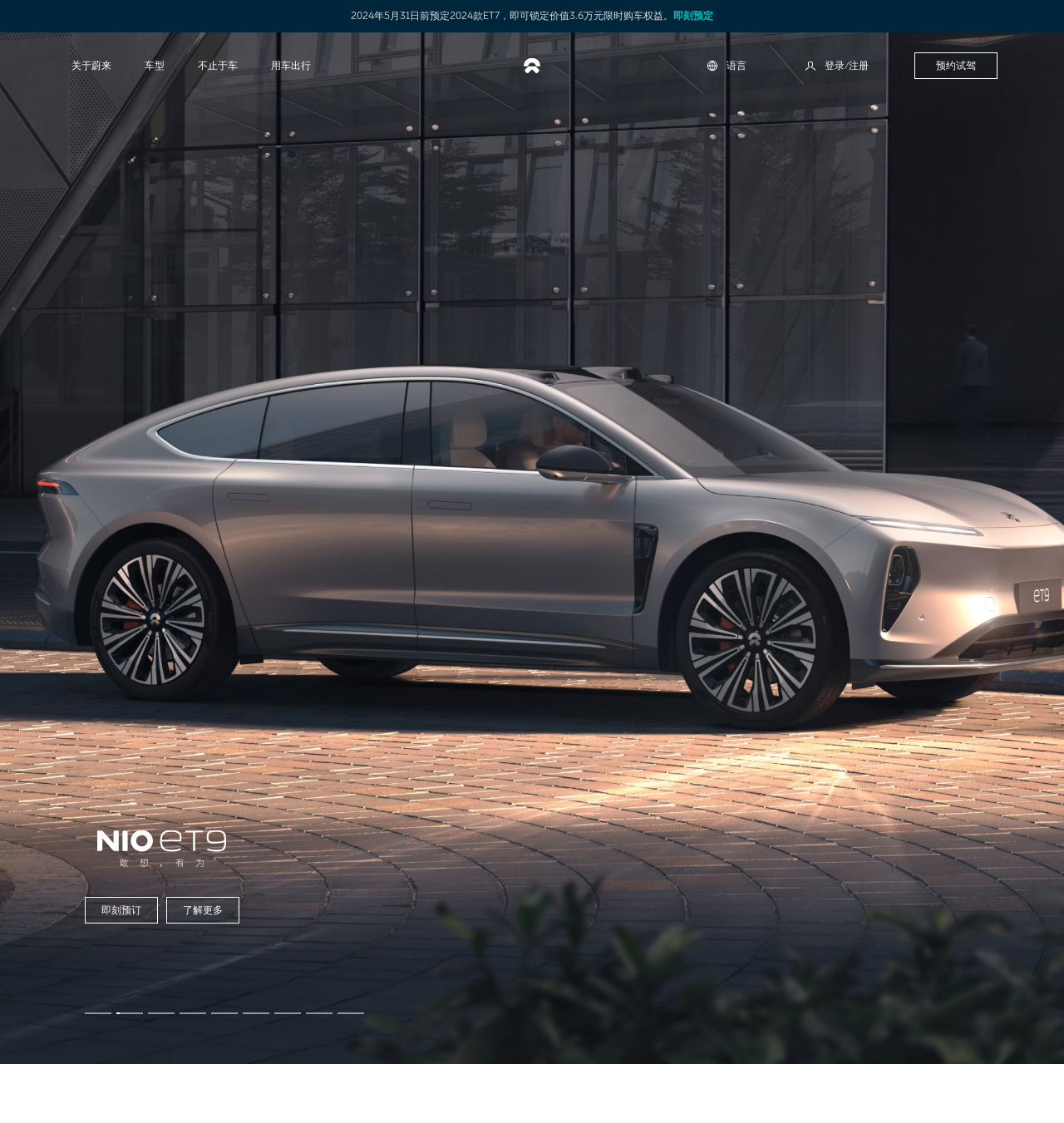Provide a single word or phrase answer to the question: 
What is the deadline for pre-ordering 2024 ET7?

May 31, 2024